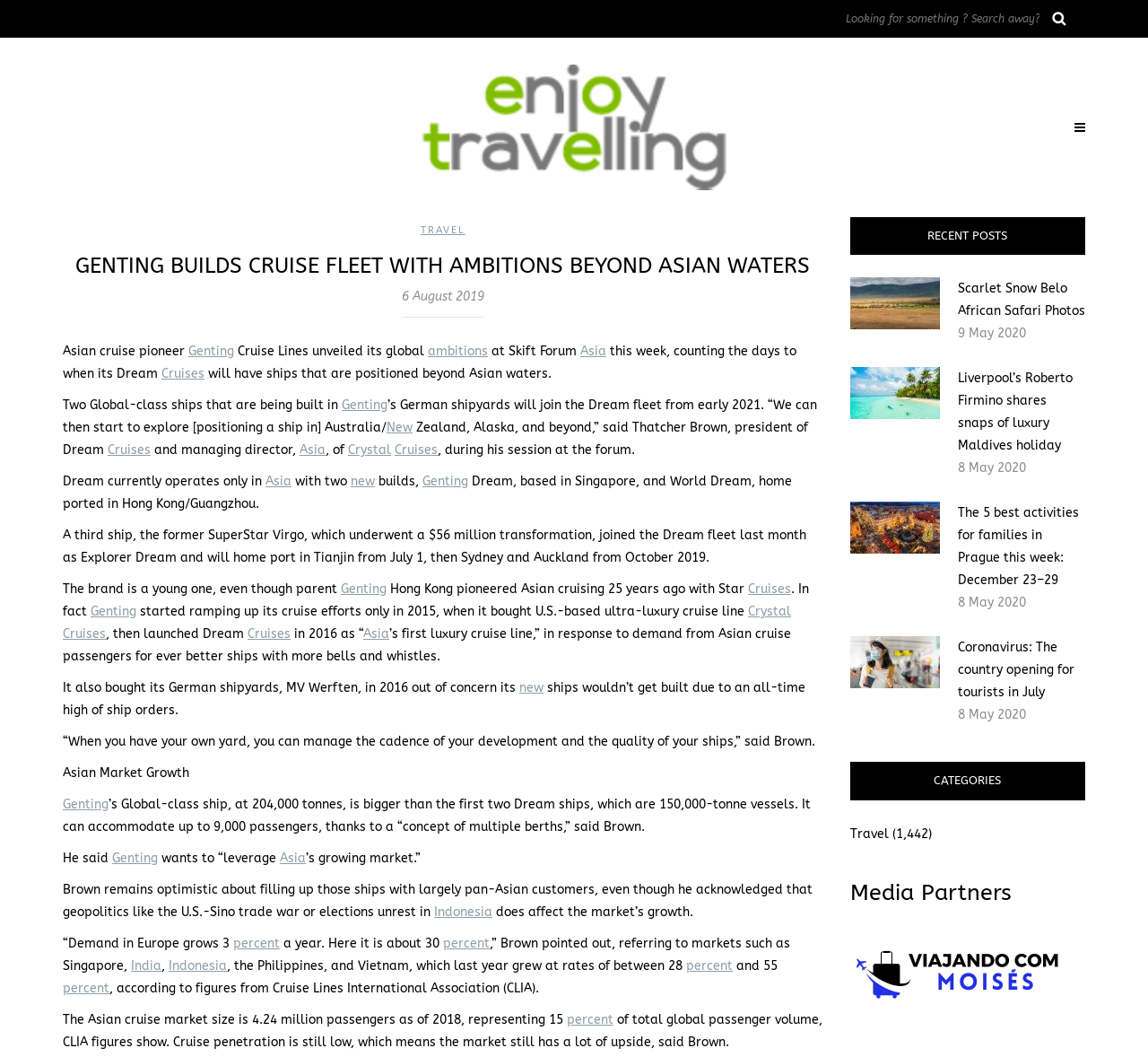Provide the bounding box coordinates of the section that needs to be clicked to accomplish the following instruction: "Click on Enjoy Travelling | Take your mind around the world."

[0.357, 0.111, 0.643, 0.127]